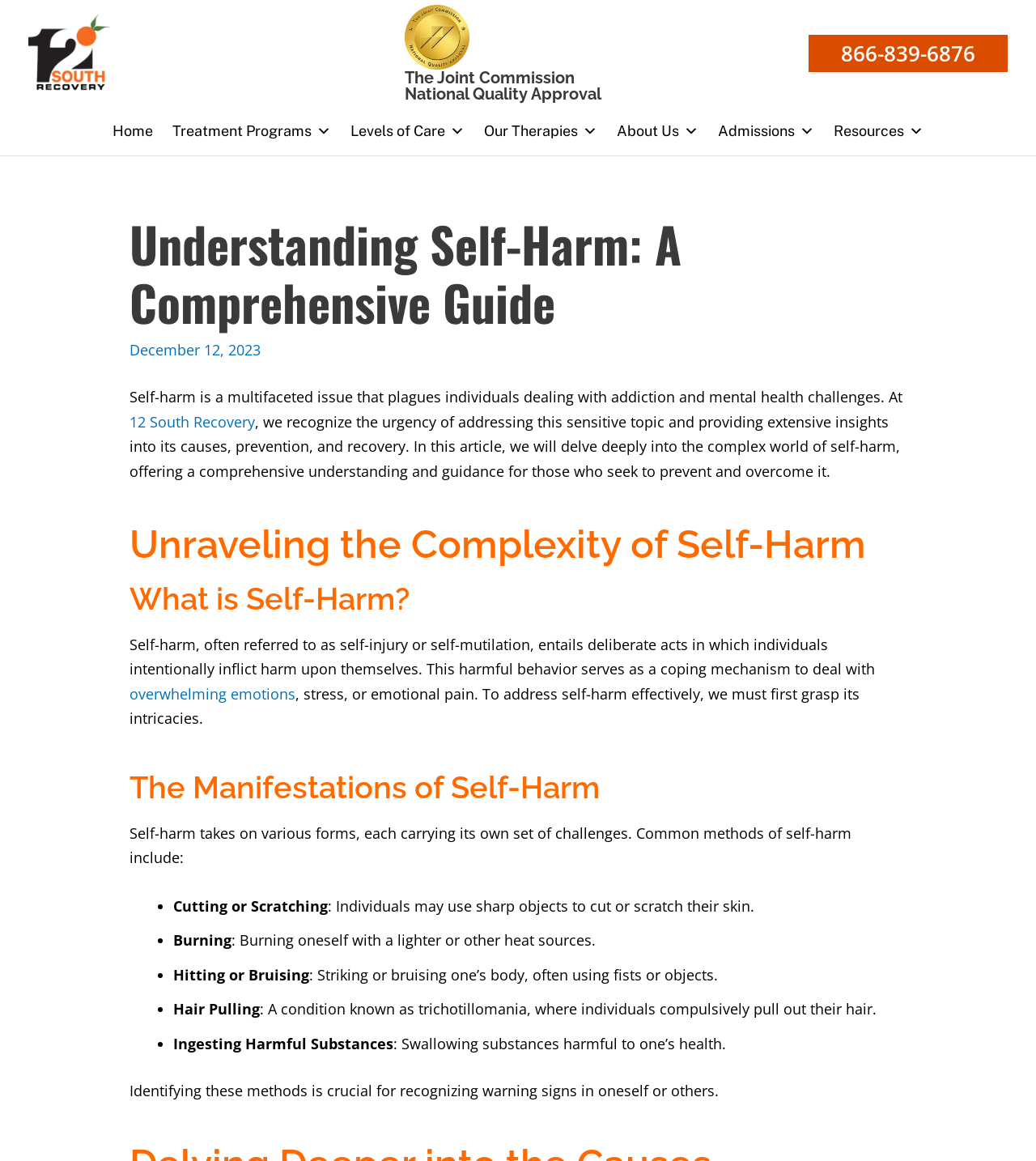Identify the bounding box coordinates of the element that should be clicked to fulfill this task: "Post Response". The coordinates should be provided as four float numbers between 0 and 1, i.e., [left, top, right, bottom].

None